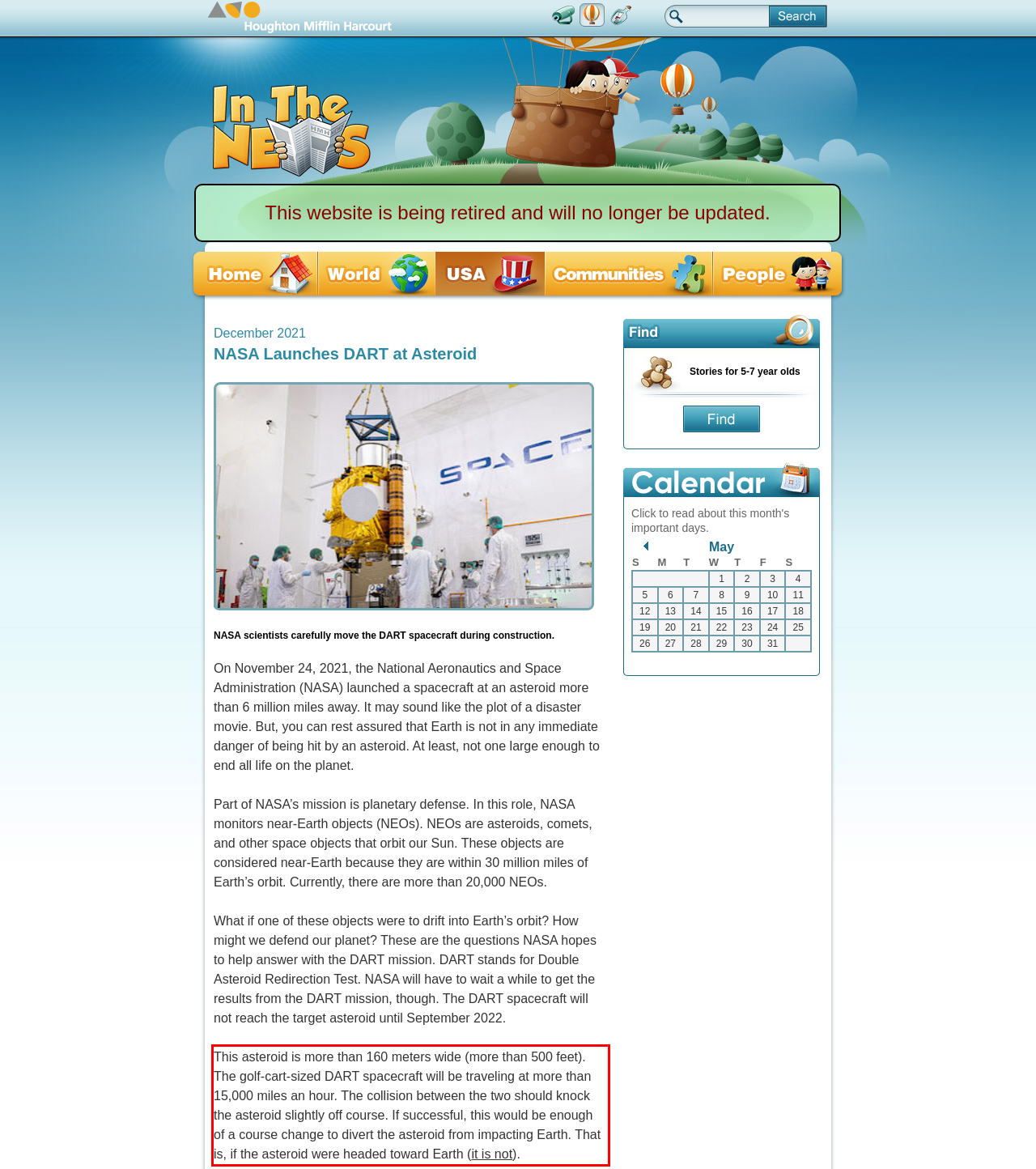Examine the webpage screenshot and use OCR to obtain the text inside the red bounding box.

This asteroid is more than 160 meters wide (more than 500 feet). The golf-cart-sized DART spacecraft will be traveling at more than 15,000 miles an hour. The collision between the two should knock the asteroid slightly off course. If successful, this would be enough of a course change to divert the asteroid from impacting Earth. That is, if the asteroid were headed toward Earth (it is not).